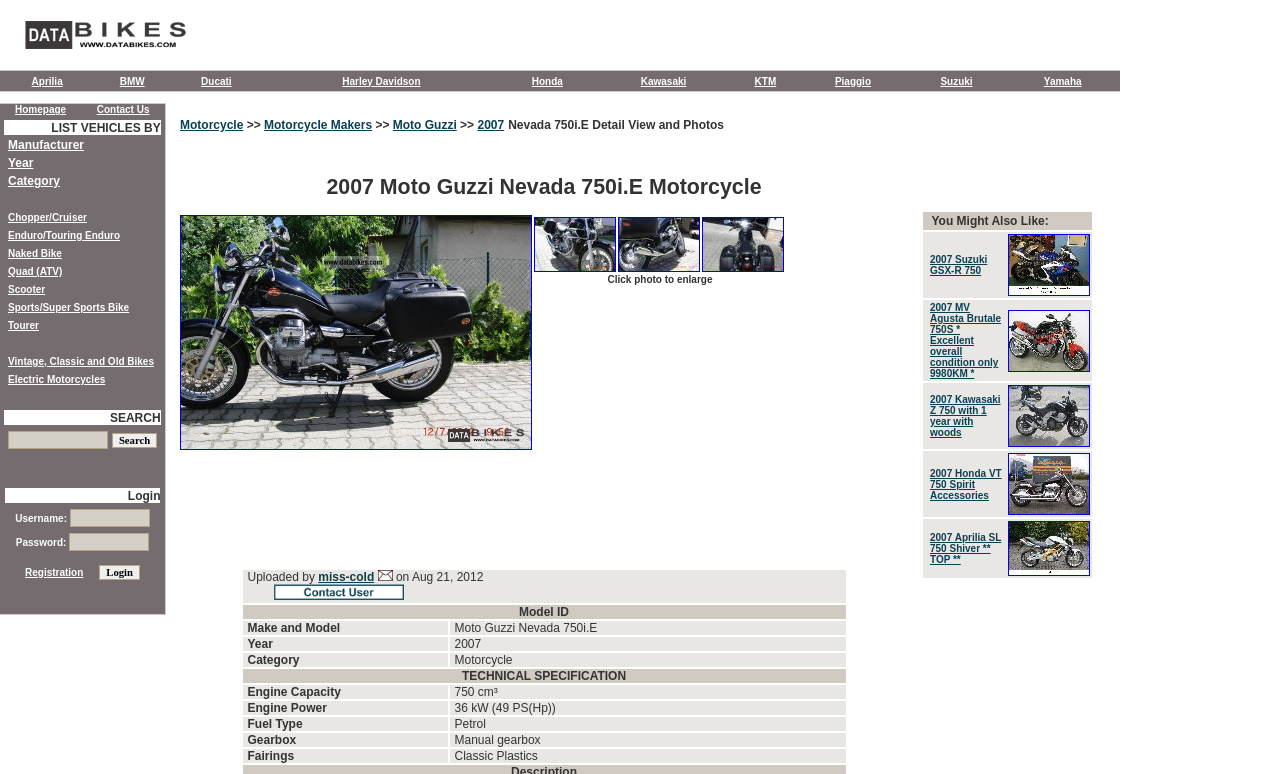Please find the bounding box coordinates of the element that must be clicked to perform the given instruction: "Search for something". The coordinates should be four float numbers from 0 to 1, i.e., [left, top, right, bottom].

None